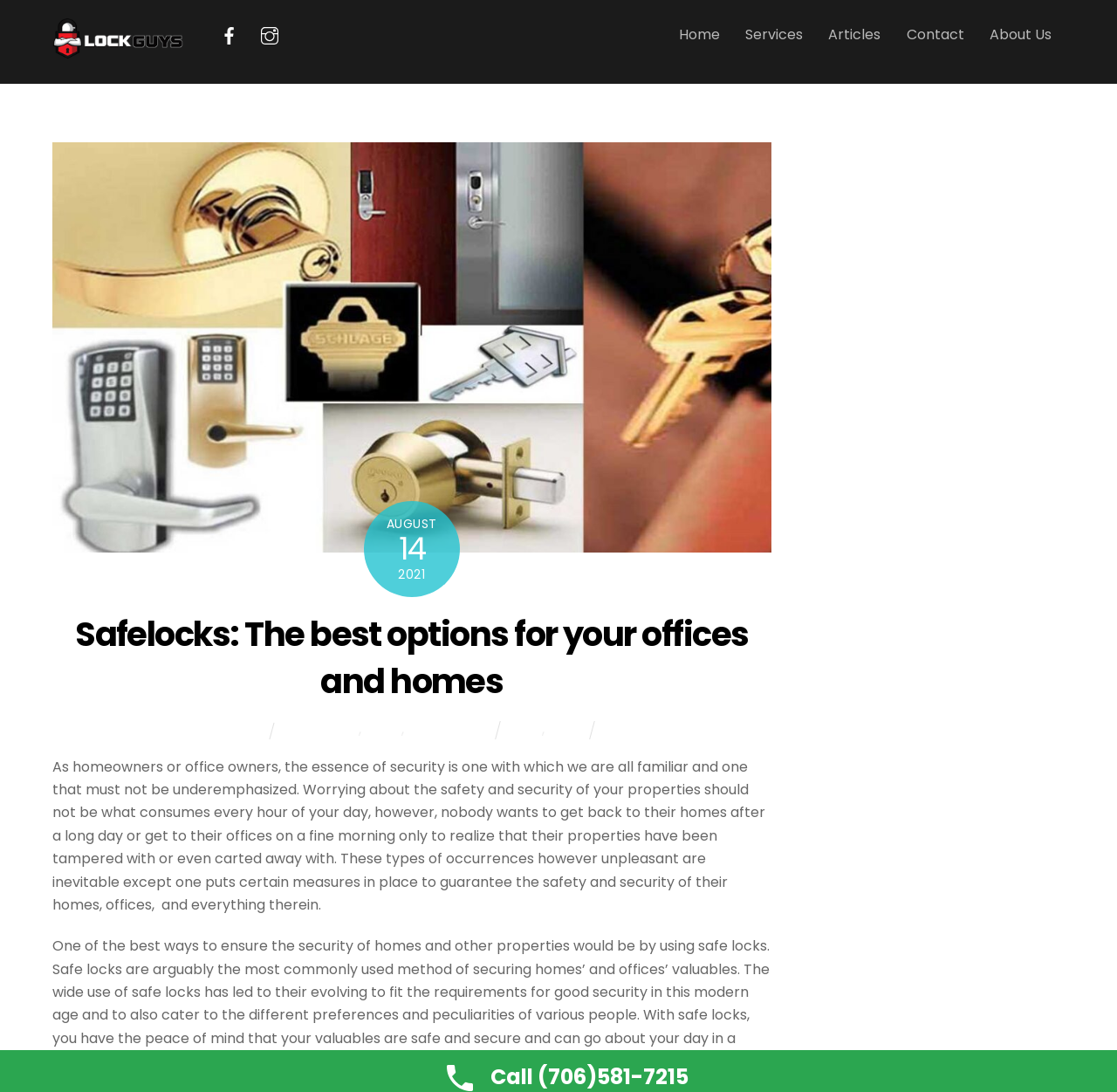Please find and report the bounding box coordinates of the element to click in order to perform the following action: "Visit the Home page". The coordinates should be expressed as four float numbers between 0 and 1, in the format [left, top, right, bottom].

[0.606, 0.013, 0.646, 0.052]